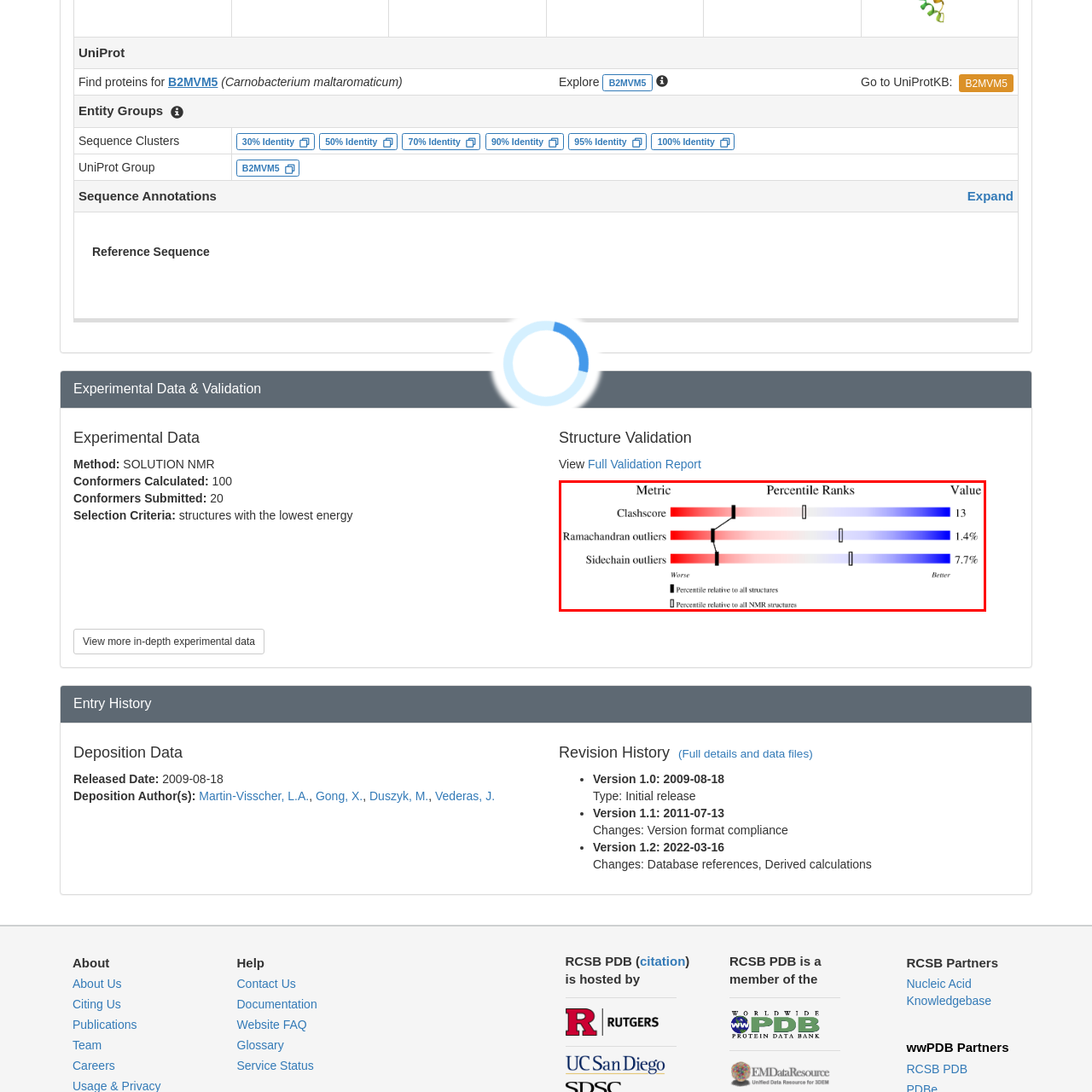Refer to the image enclosed in the red bounding box, then answer the following question in a single word or phrase: What percentage of Ramachandran outliers is present?

1.4%